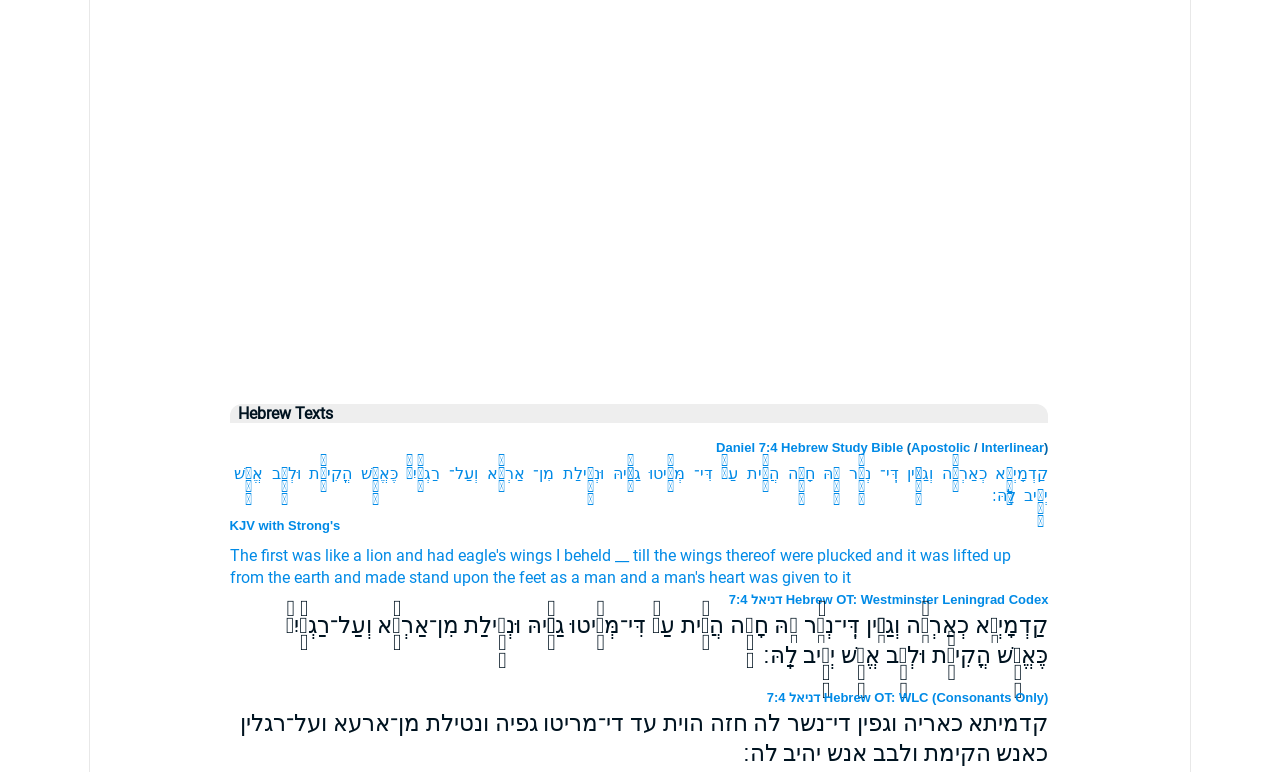Is the text a translation?
Please provide a comprehensive answer based on the details in the screenshot.

The webpage has a link 'KJV with Strong's' and the text has English translations alongside the Hebrew text, suggesting that the text is a translation.